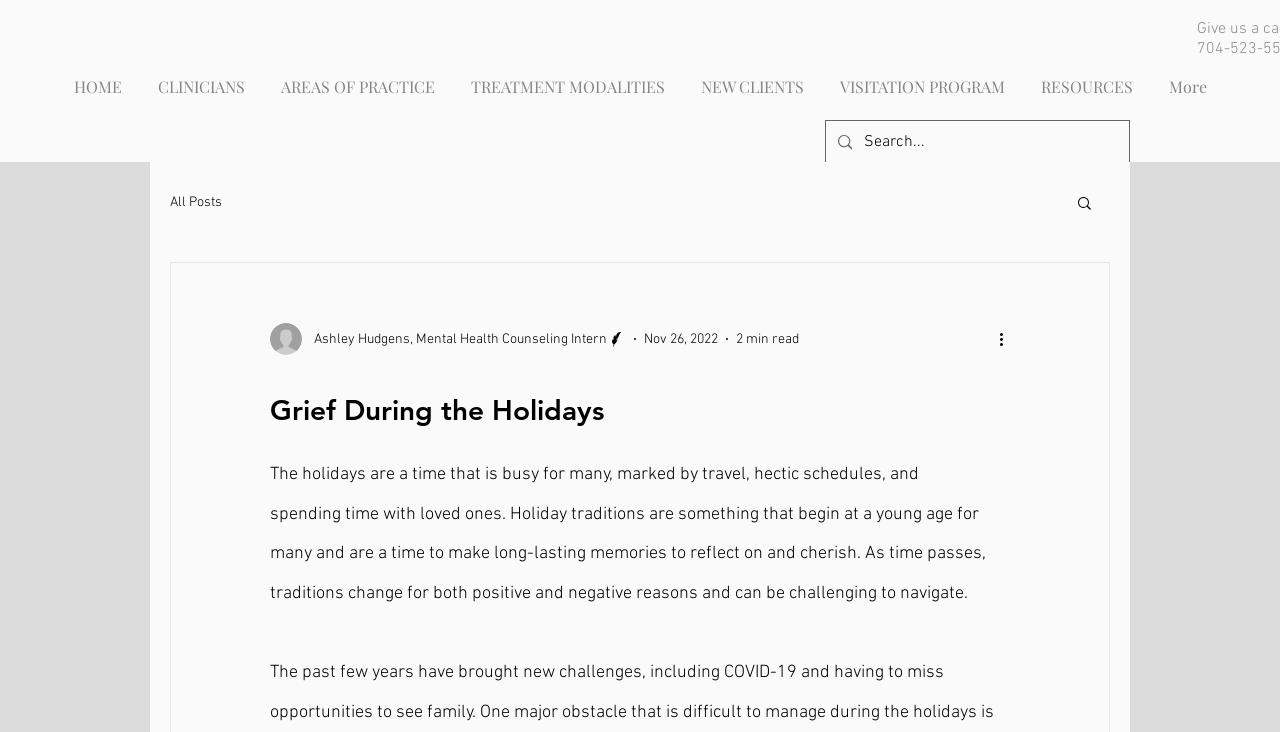Determine the bounding box coordinates of the region that needs to be clicked to achieve the task: "Read the blog post".

[0.211, 0.522, 0.789, 0.587]